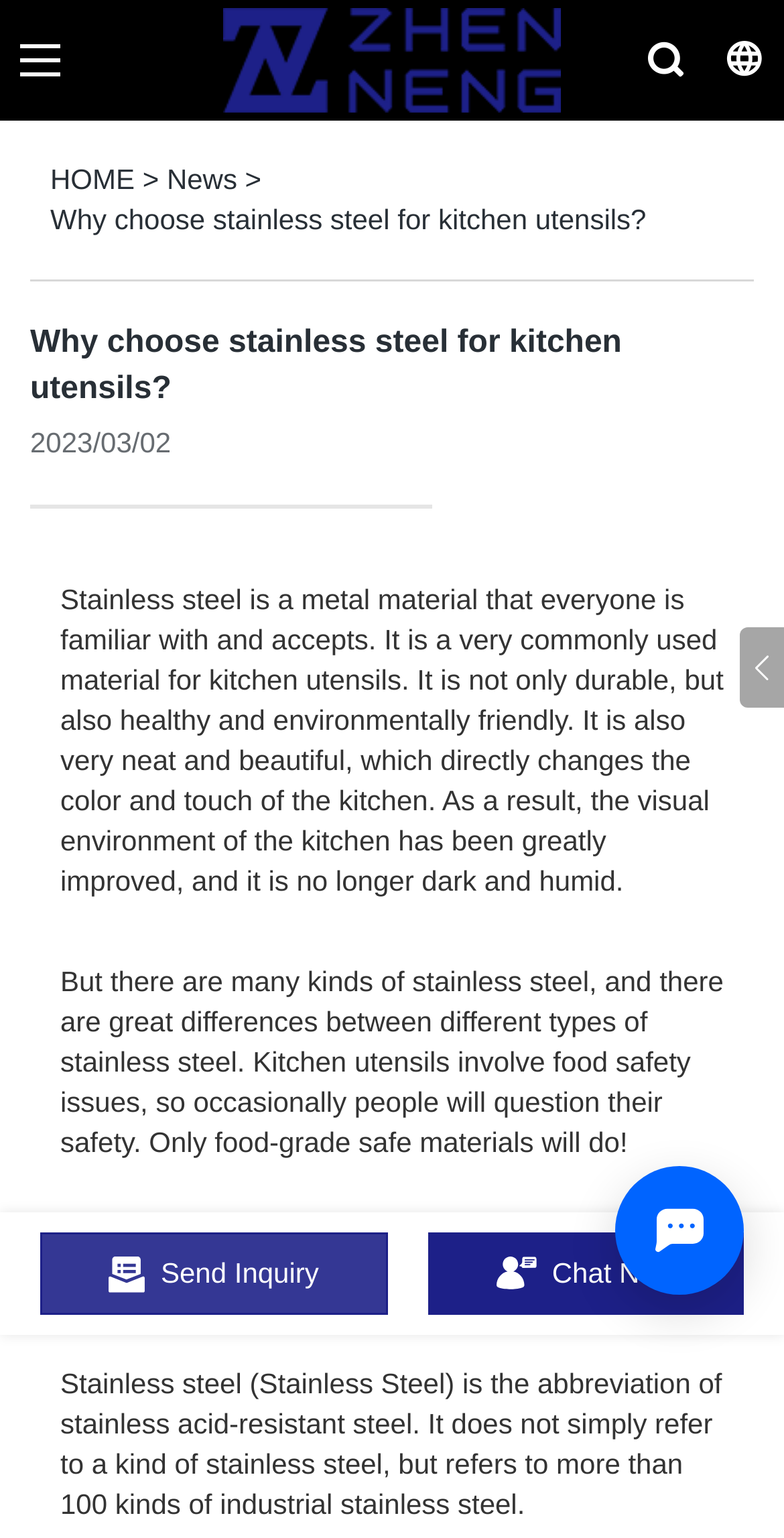Determine the bounding box coordinates for the HTML element mentioned in the following description: "title="Open chat window"". The coordinates should be a list of four floats ranging from 0 to 1, represented as [left, top, right, bottom].

[0.785, 0.758, 0.949, 0.842]